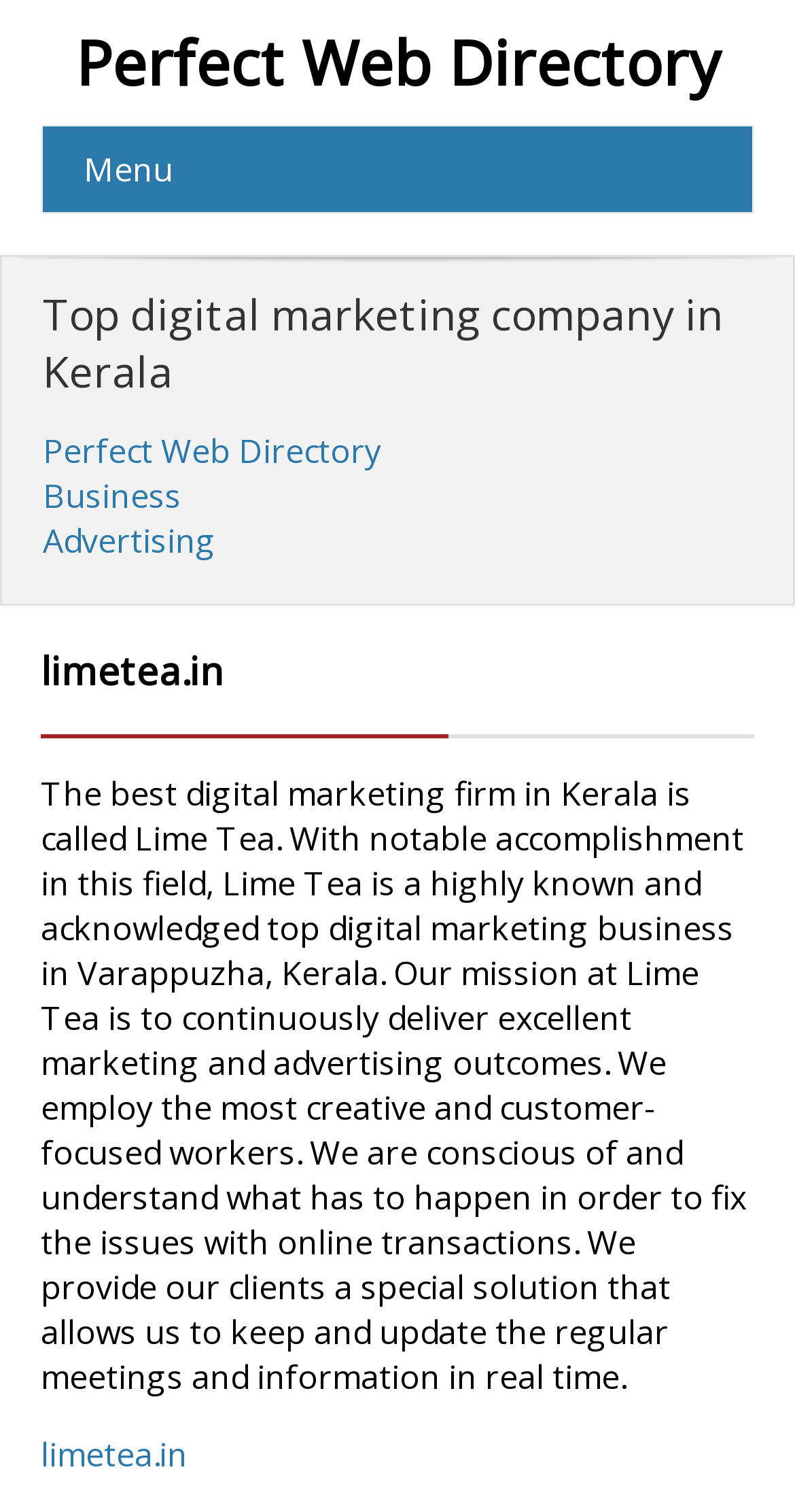Give a one-word or one-phrase response to the question: 
What type of workers does Lime Tea employ?

Creative and customer-focused workers